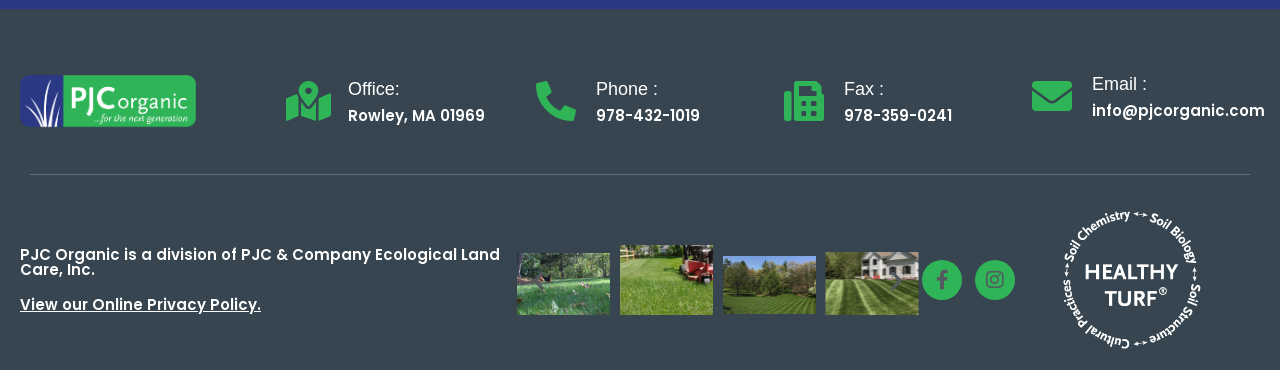Please determine the bounding box coordinates of the element to click on in order to accomplish the following task: "Email PJC Organic". Ensure the coordinates are four float numbers ranging from 0 to 1, i.e., [left, top, right, bottom].

[0.853, 0.199, 0.896, 0.253]